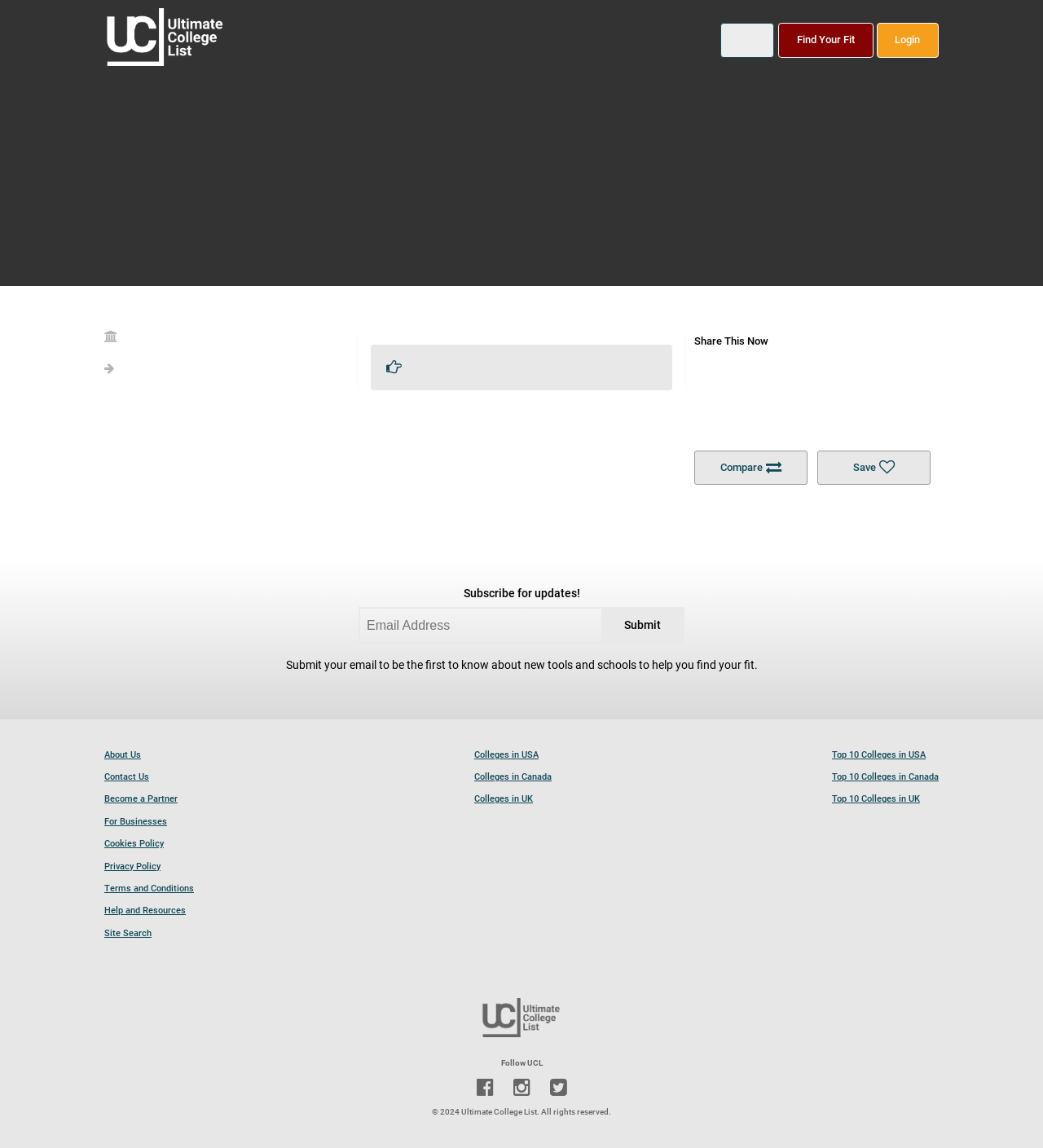Locate the bounding box coordinates of the clickable element to fulfill the following instruction: "Click on the 'Colleges in UK' link". Provide the coordinates as four float numbers between 0 and 1 in the format [left, top, right, bottom].

[0.455, 0.688, 0.511, 0.705]